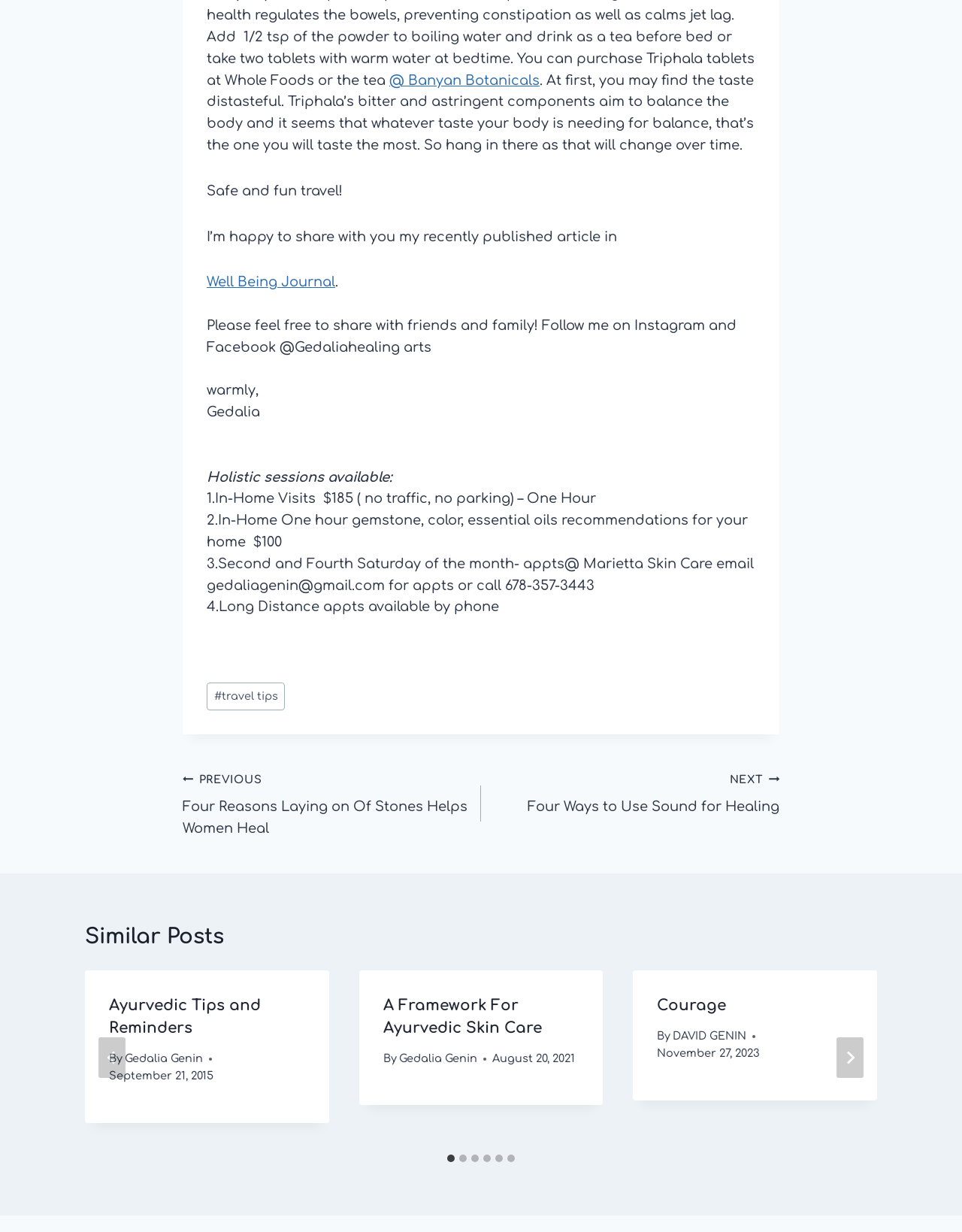Please reply to the following question using a single word or phrase: 
How many similar posts are available?

6